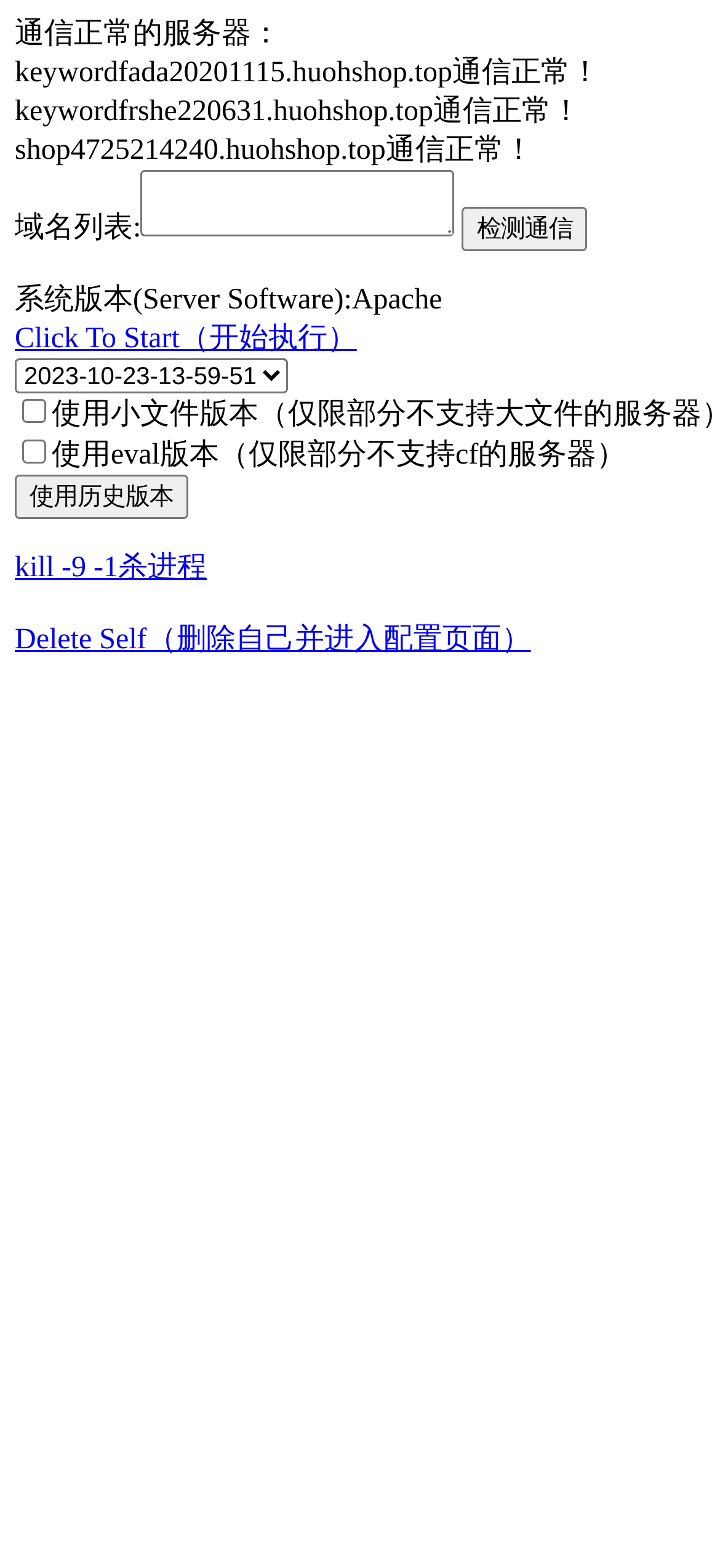Give a short answer using one word or phrase for the question:
What is the system version of the server?

Apache